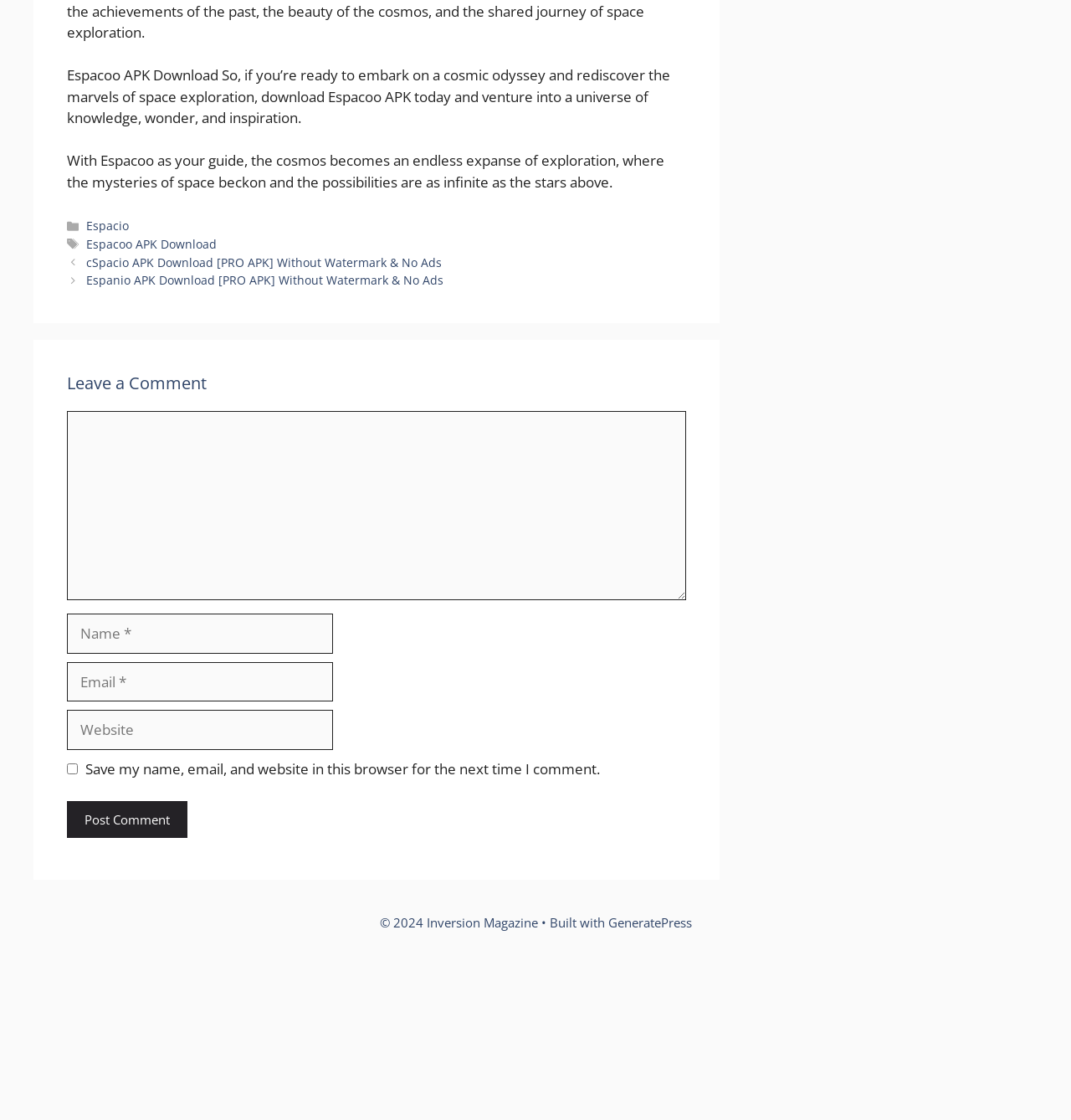What is the name of the magazine that owns the website?
Please provide a detailed and comprehensive answer to the question.

The footer section has a static text '© 2024 Inversion Magazine' which suggests that the website is owned by Inversion Magazine.